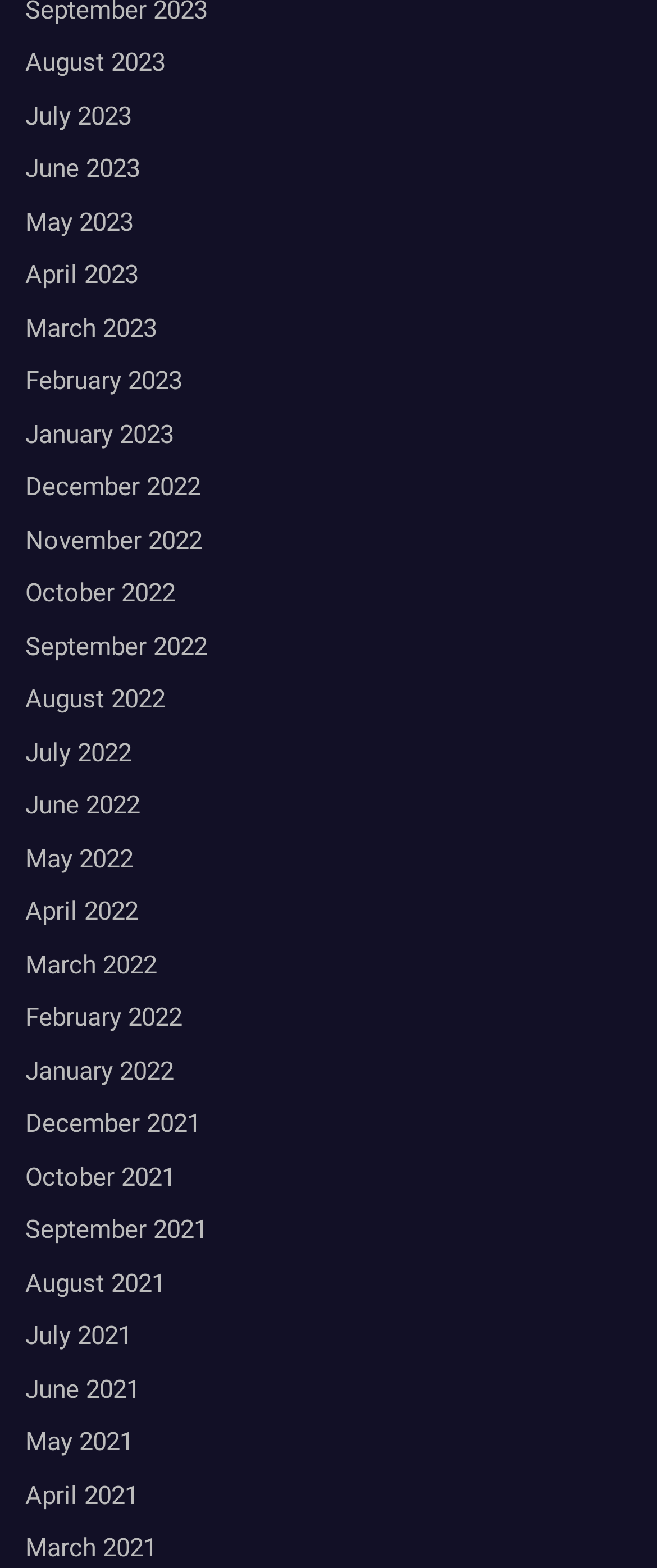Locate the bounding box coordinates of the clickable area needed to fulfill the instruction: "Browse March 2021".

[0.038, 0.978, 0.238, 0.997]